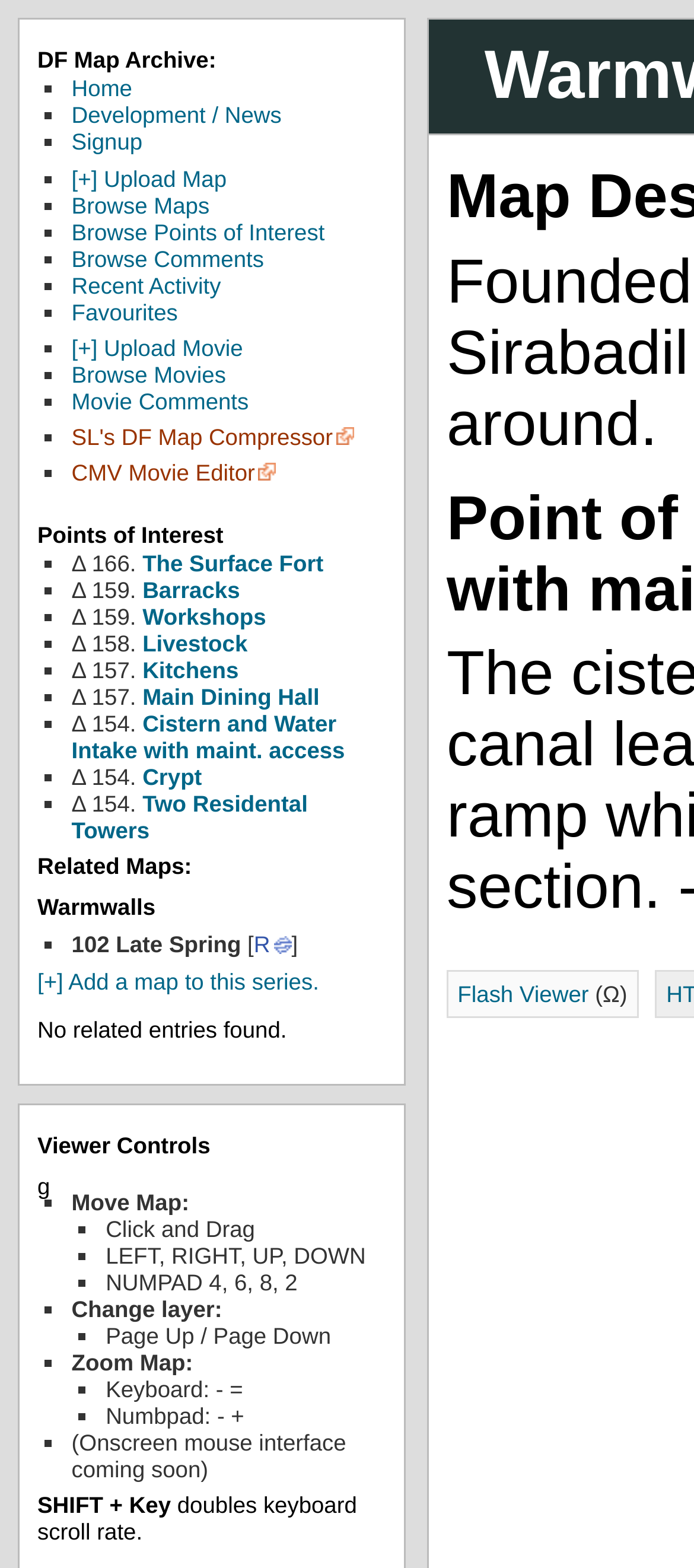Locate the UI element described by SL's DF Map Compressor in the provided webpage screenshot. Return the bounding box coordinates in the format (top-left x, top-left y, bottom-right x, bottom-right y), ensuring all values are between 0 and 1.

[0.103, 0.27, 0.51, 0.287]